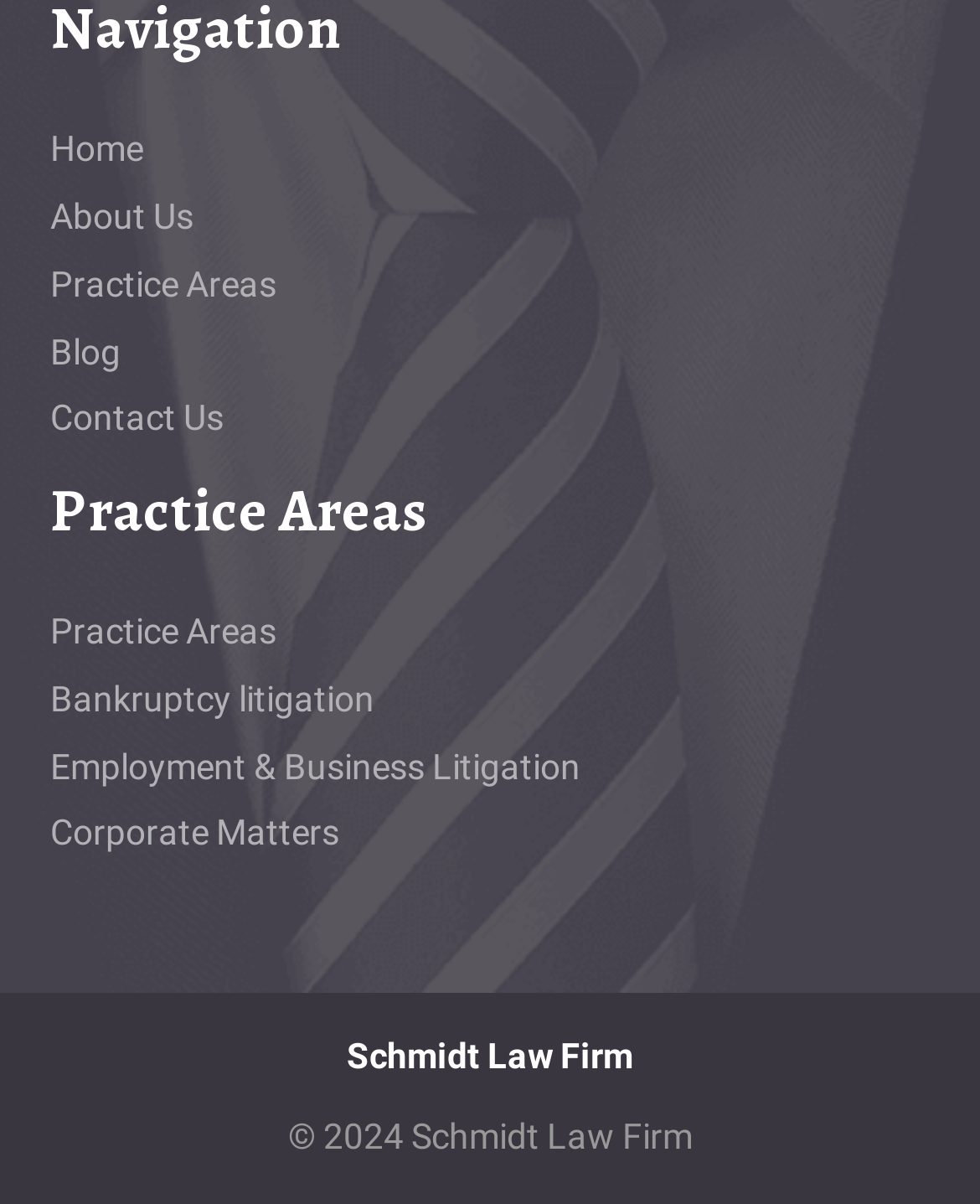Please mark the clickable region by giving the bounding box coordinates needed to complete this instruction: "view practice areas".

[0.051, 0.501, 0.949, 0.551]